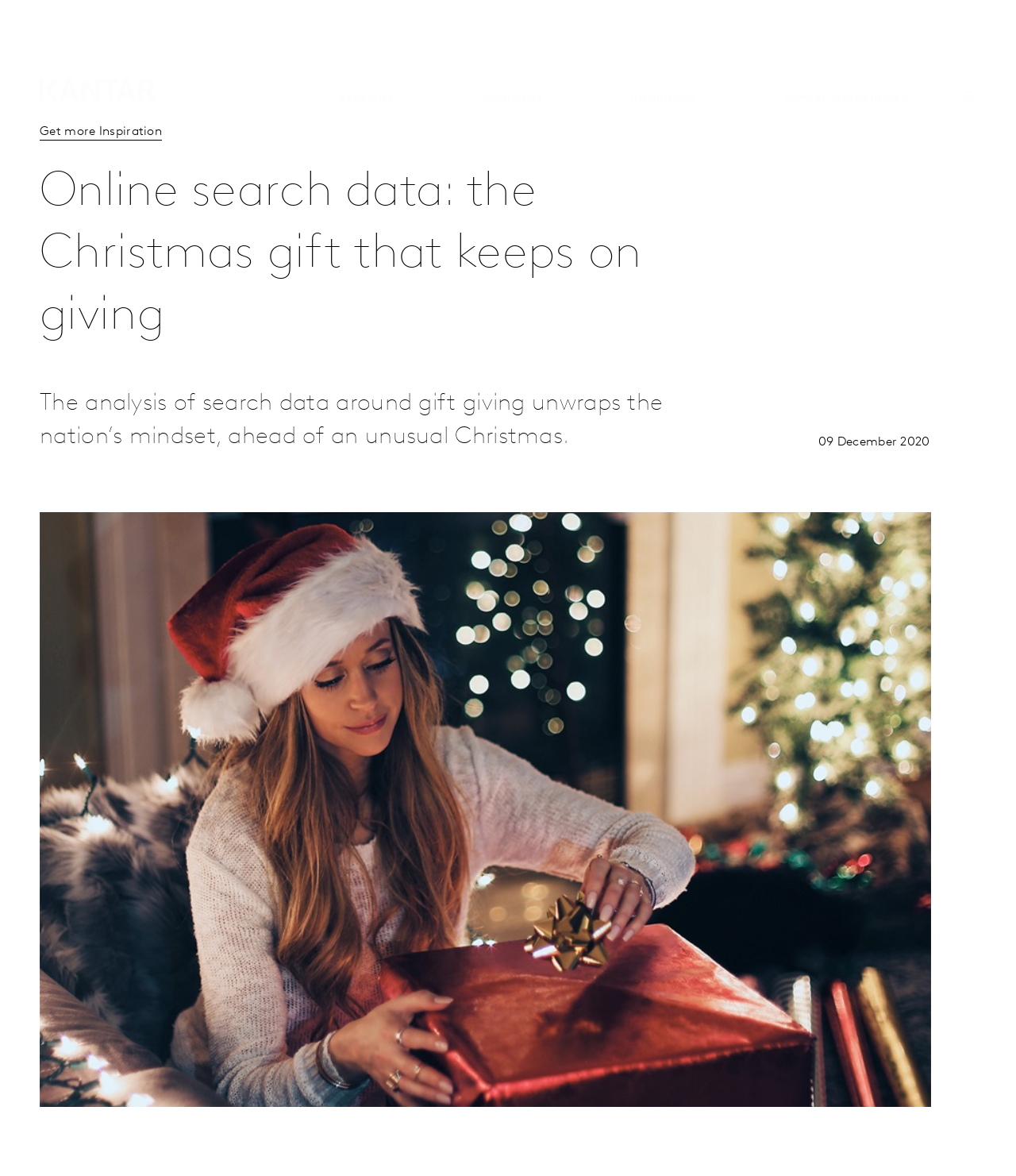Determine the coordinates of the bounding box that should be clicked to complete the instruction: "Click 'About' link". The coordinates should be represented by four float numbers between 0 and 1: [left, top, right, bottom].

[0.614, 0.018, 0.645, 0.028]